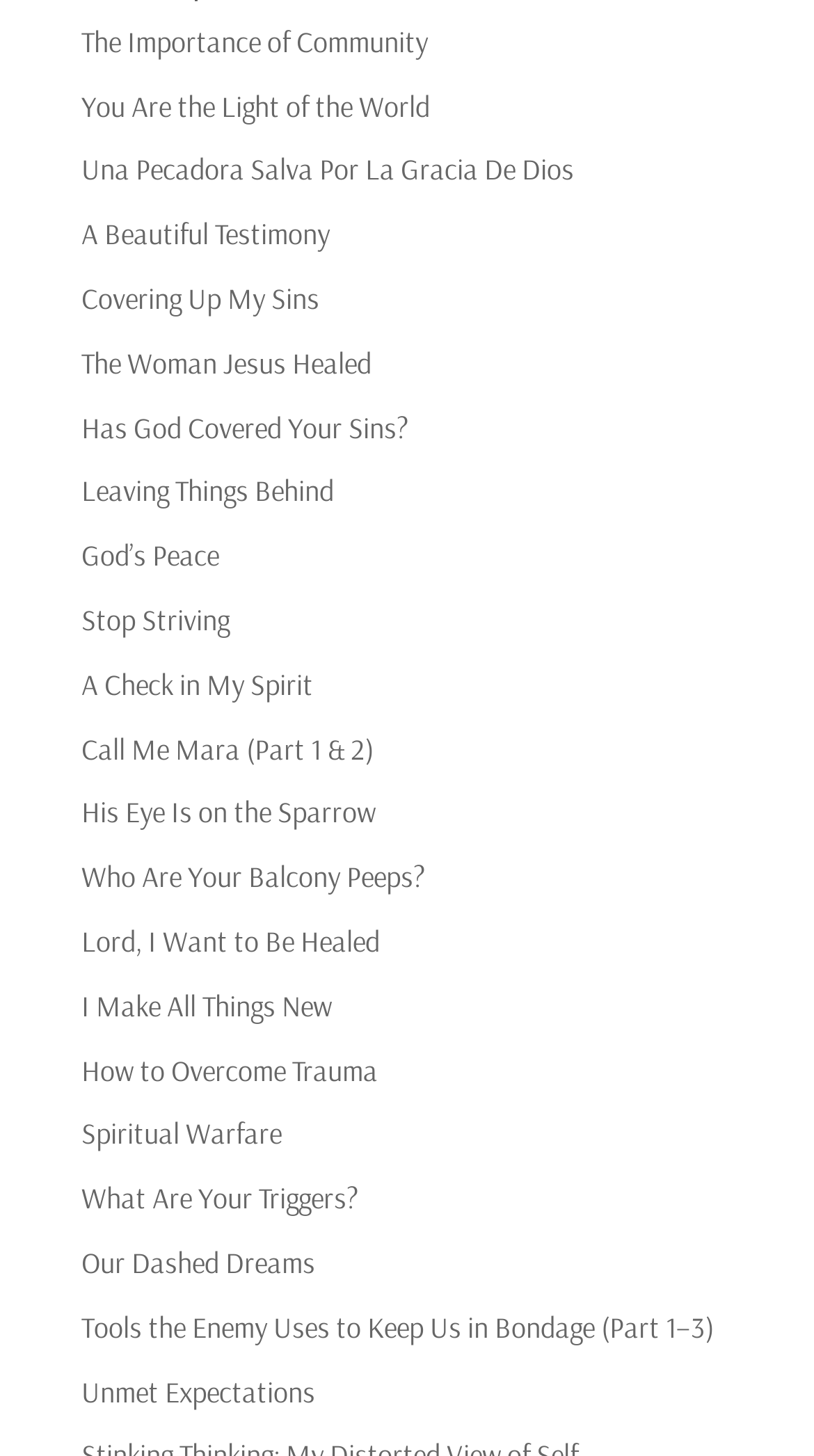Provide the bounding box coordinates of the UI element this sentence describes: "Stop Striving".

[0.1, 0.413, 0.282, 0.439]